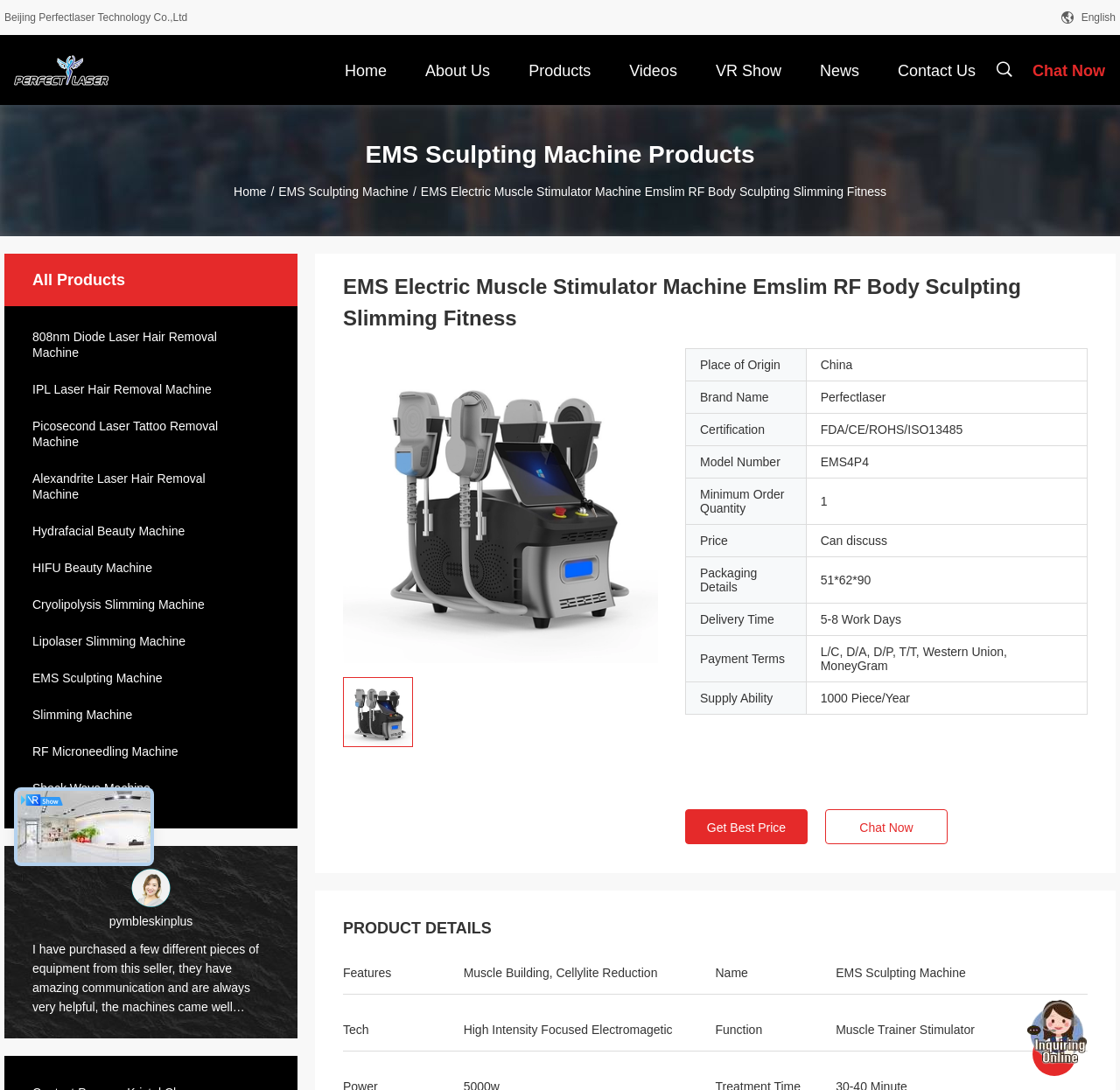Please provide a comprehensive answer to the question based on the screenshot: What is the purpose of the product?

I found the purpose of the product by looking at the product name, which is 'EMS Electric Muscle Stimulator Machine Emslim RF Body Sculpting Slimming Fitness', and inferred that the product is used for body sculpting and slimming fitness.